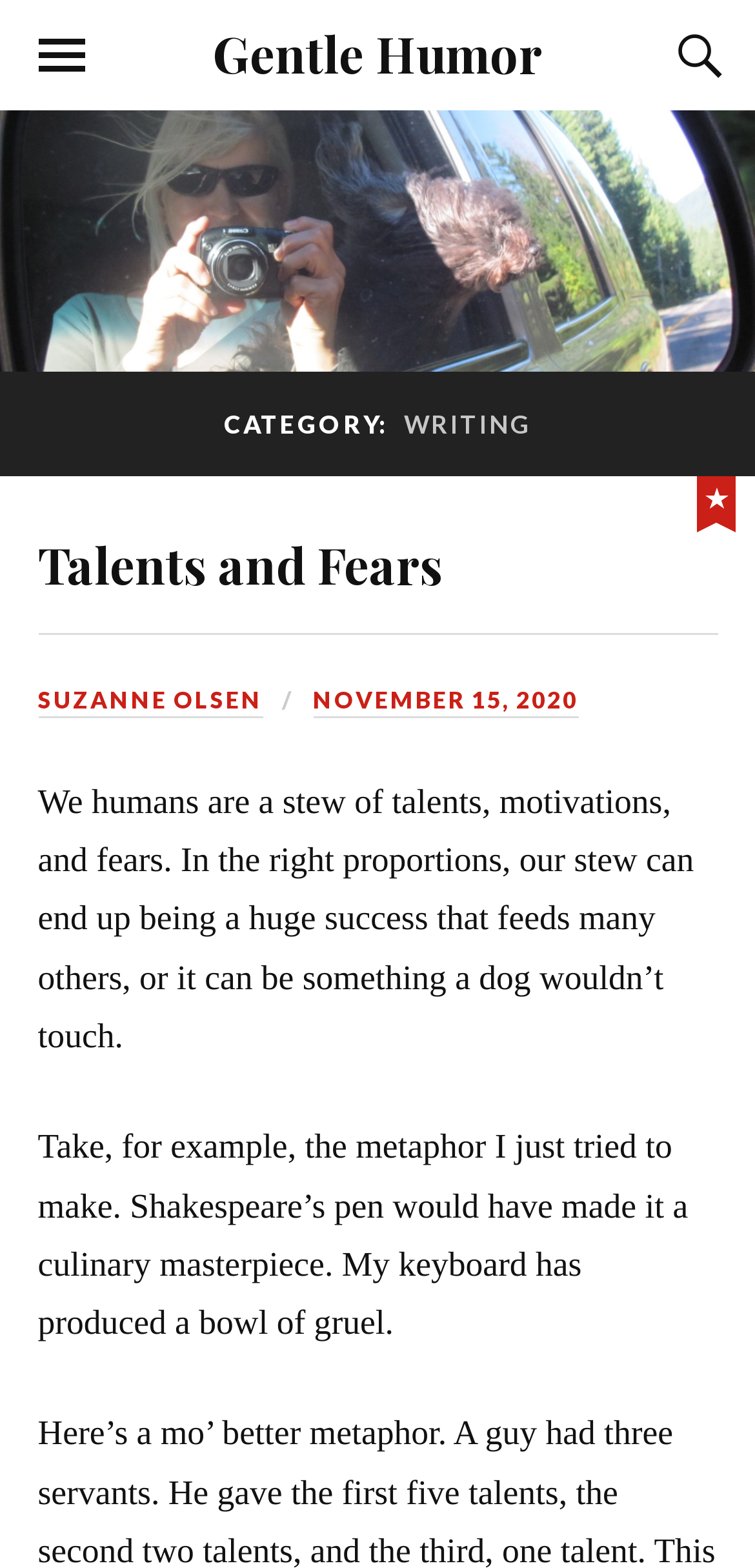What is the category of the current article?
Look at the image and provide a short answer using one word or a phrase.

Writing